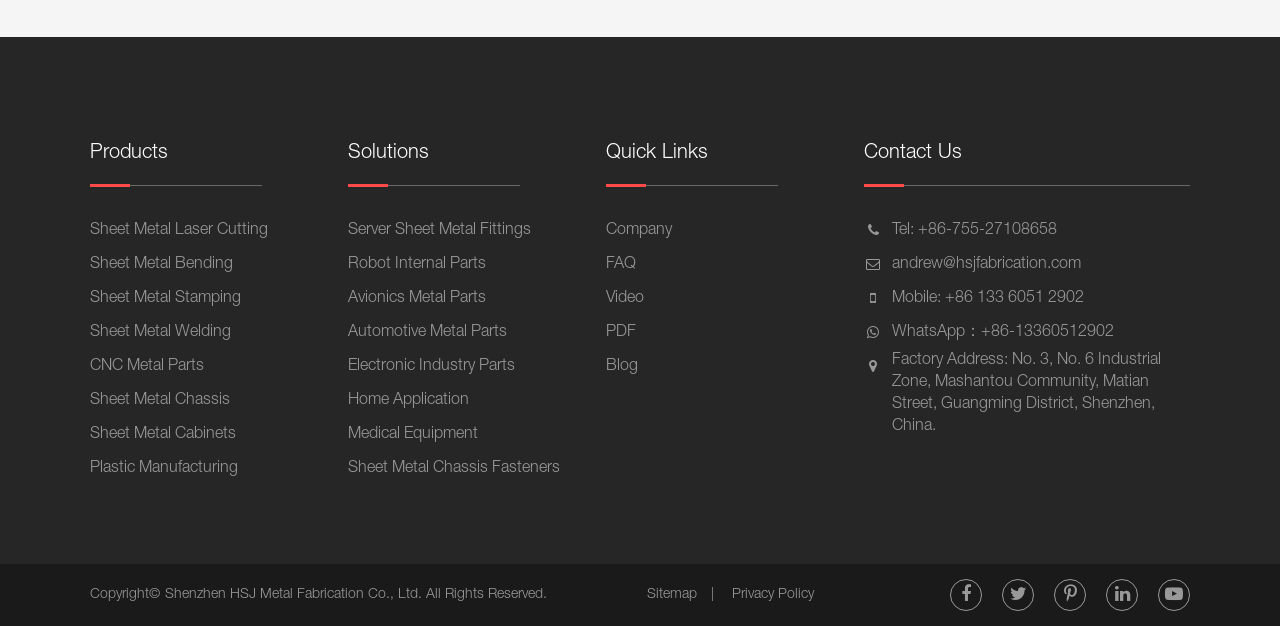Determine the bounding box coordinates for the area that should be clicked to carry out the following instruction: "Check FAQ".

[0.474, 0.396, 0.497, 0.45]